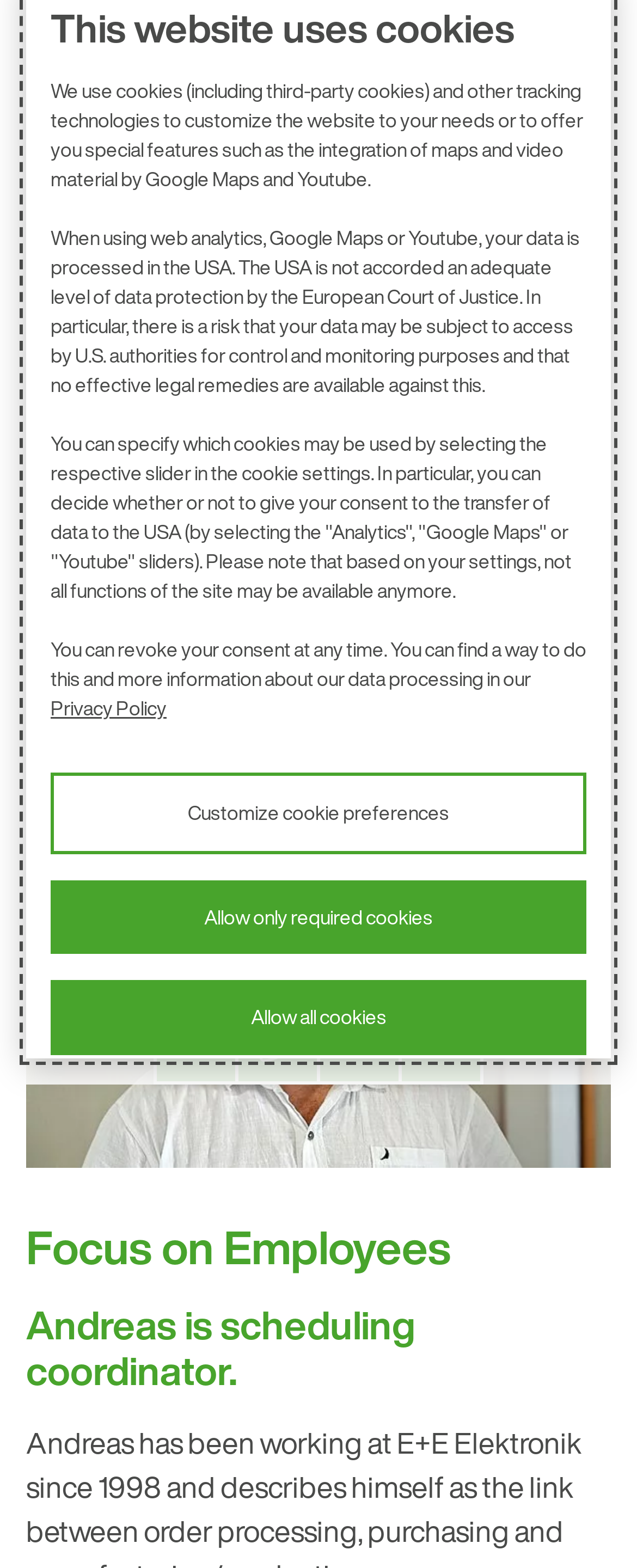Using the provided element description: "Menu", determine the bounding box coordinates of the corresponding UI element in the screenshot.

None